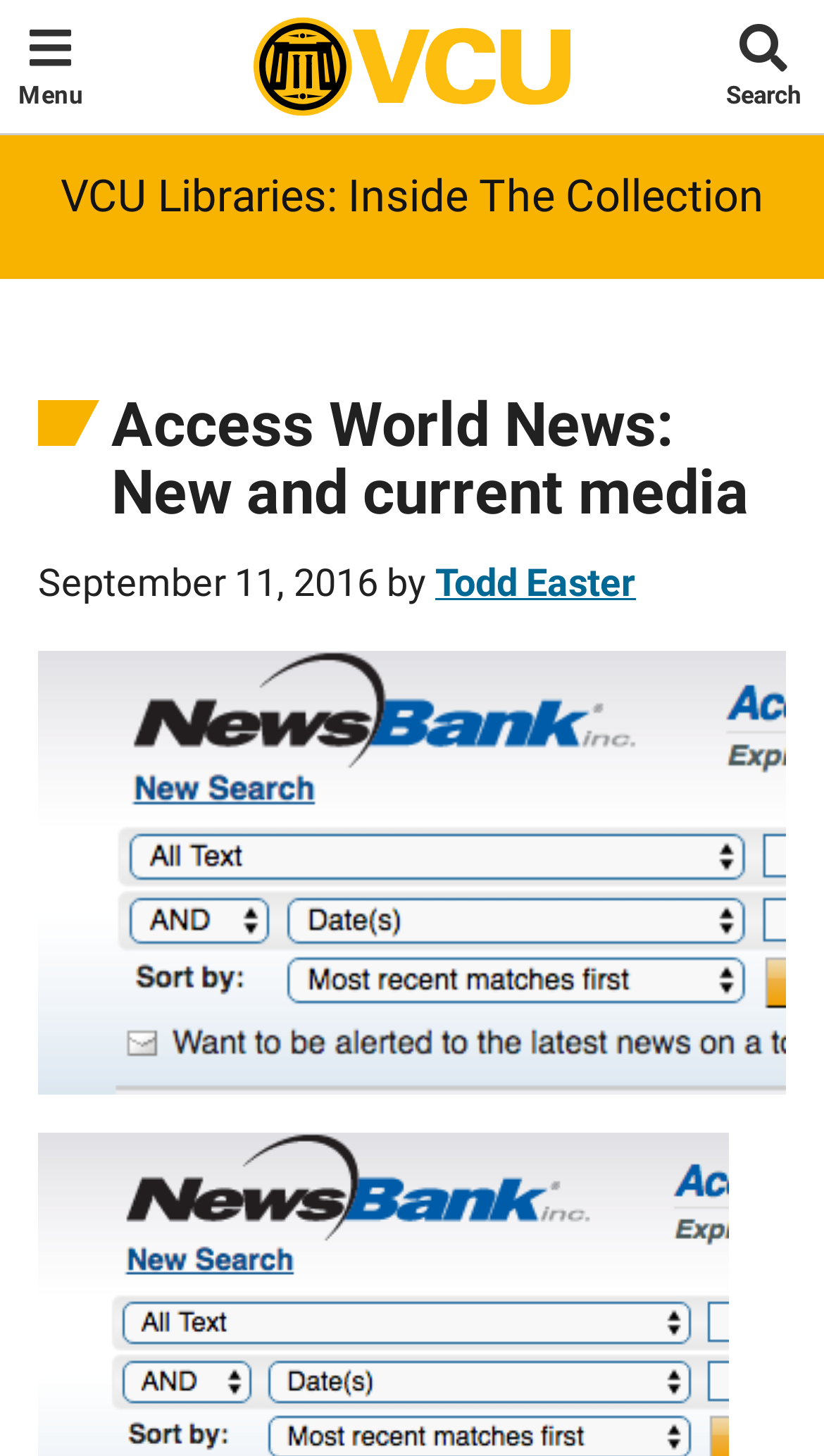Generate the text content of the main heading of the webpage.

VCU Libraries: Inside The Collection